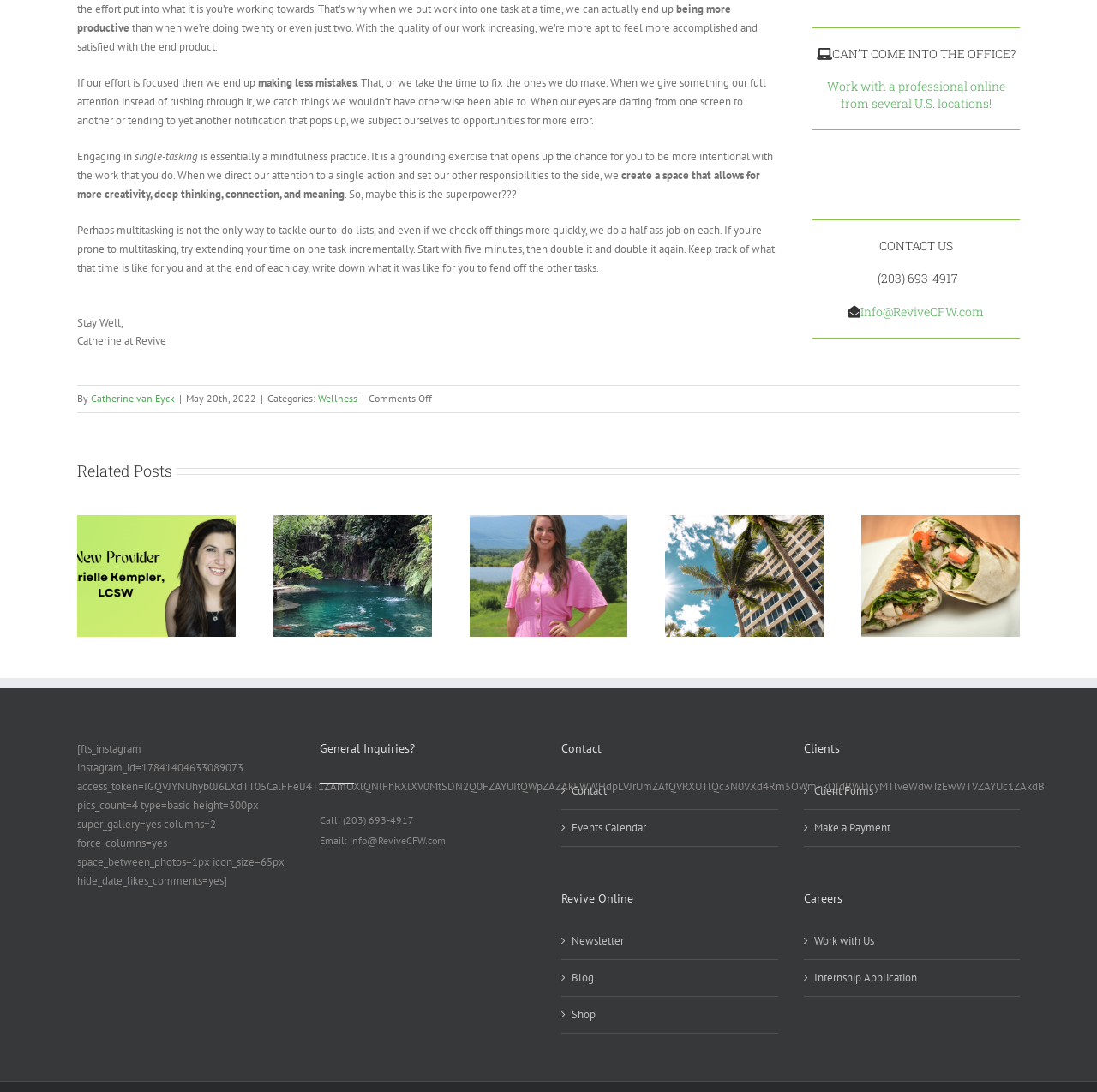Examine the screenshot and answer the question in as much detail as possible: What is the topic of the article?

I inferred the topic by reading the text 'These Are the Benefits of Focusing on One Thing at a Time' and understanding the context of the article.